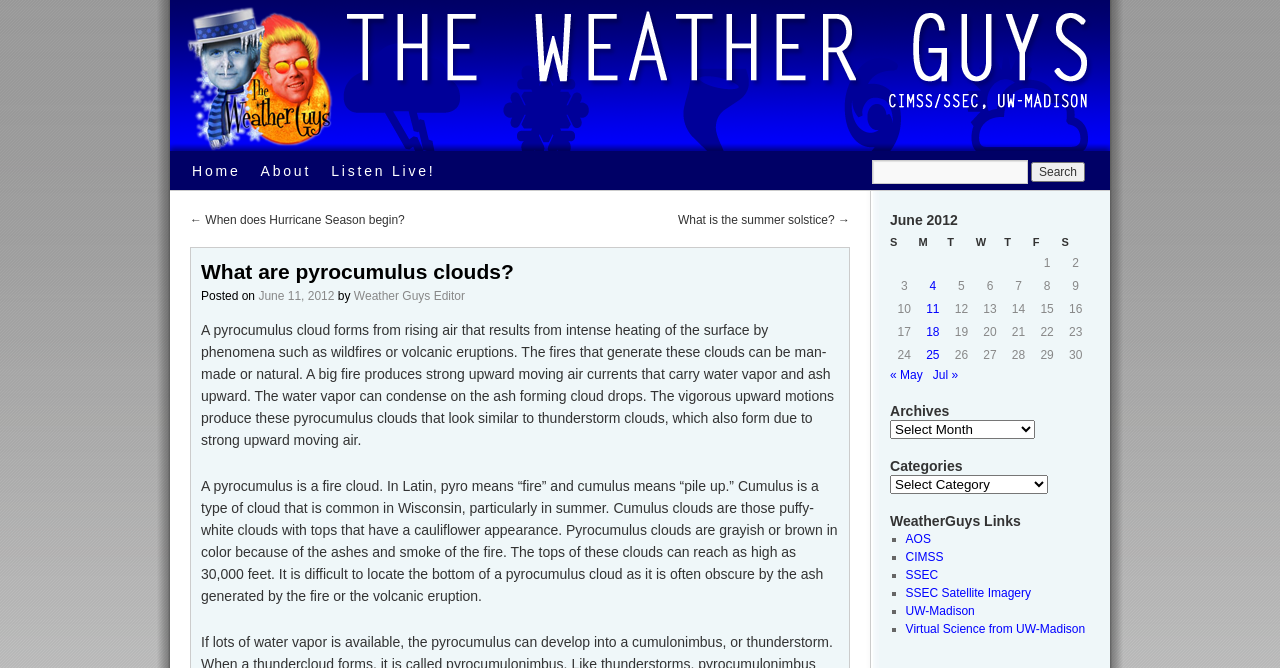What is the purpose of the table in the webpage?
Give a single word or phrase as your answer by examining the image.

To show archives